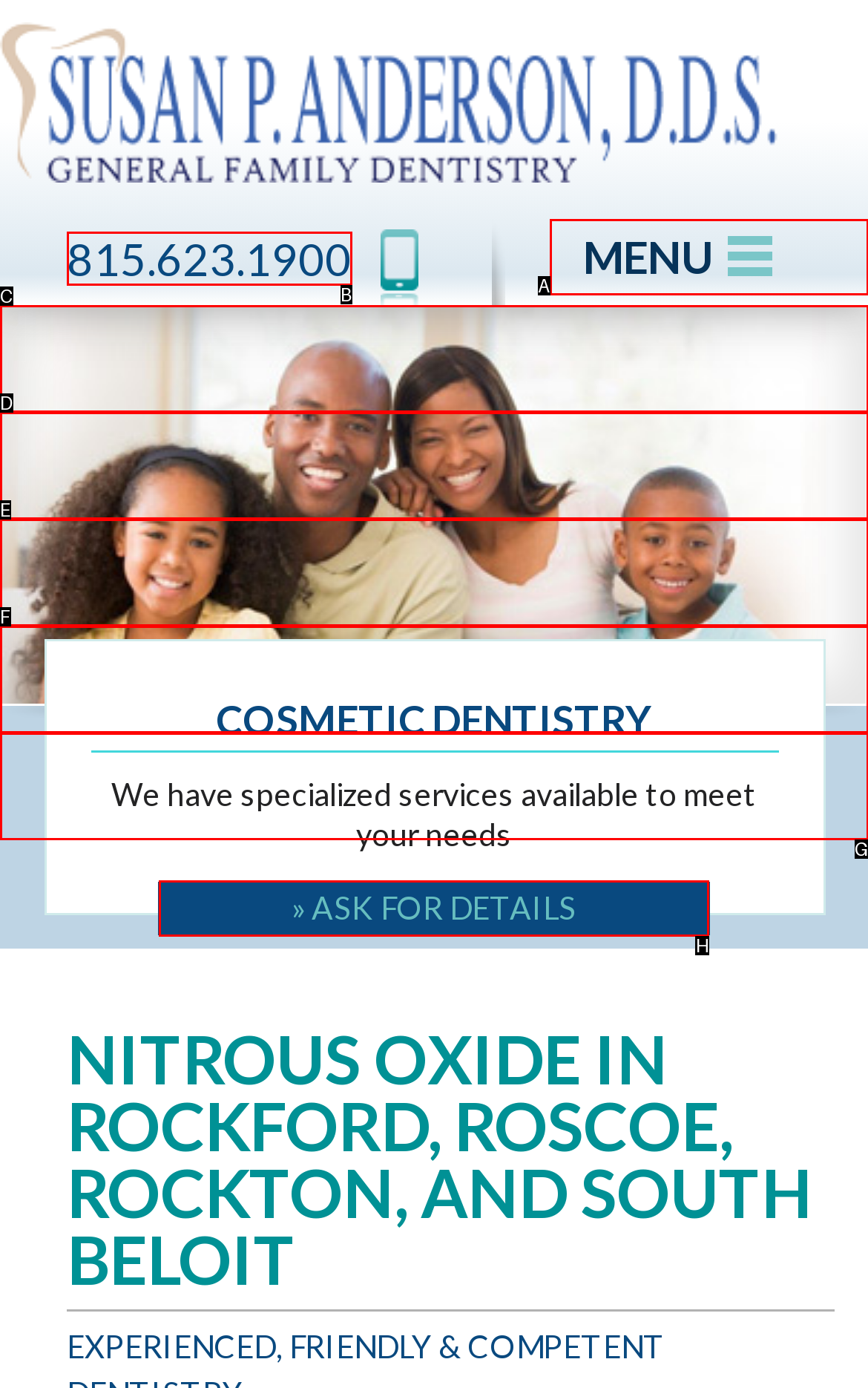Which lettered option matches the following description: » ASK FOR DETAILS
Provide the letter of the matching option directly.

H